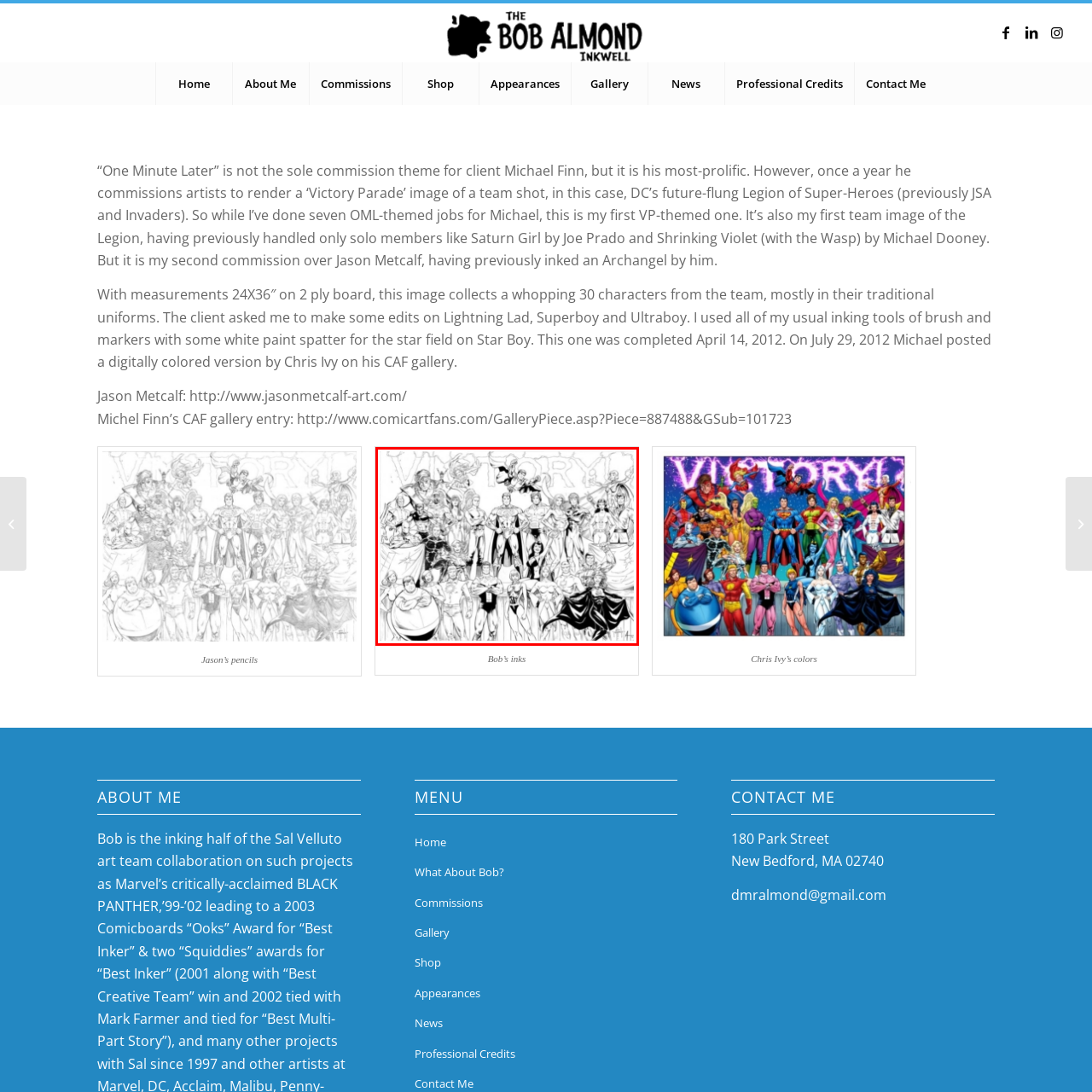Describe extensively the image that is contained within the red box.

The image showcases a dynamic and detailed lineup of various superheroes from the DC universe, united under the title "Victory." The artwork illustrates an impressive collection of characters, including the members of the Legion of Super-Heroes, depicted in their iconic styles. This black-and-white ink illustration represents a collaborative commission for a client, displaying a grand team shot with numerous heroes prominently positioned. Each character is outlined with precision, showcasing their distinctive costumes and poses, capturing the essence of superhero teamwork and camaraderie. This piece marks a significant moment as the first group portrayal of the Legion undertaken by the artist.